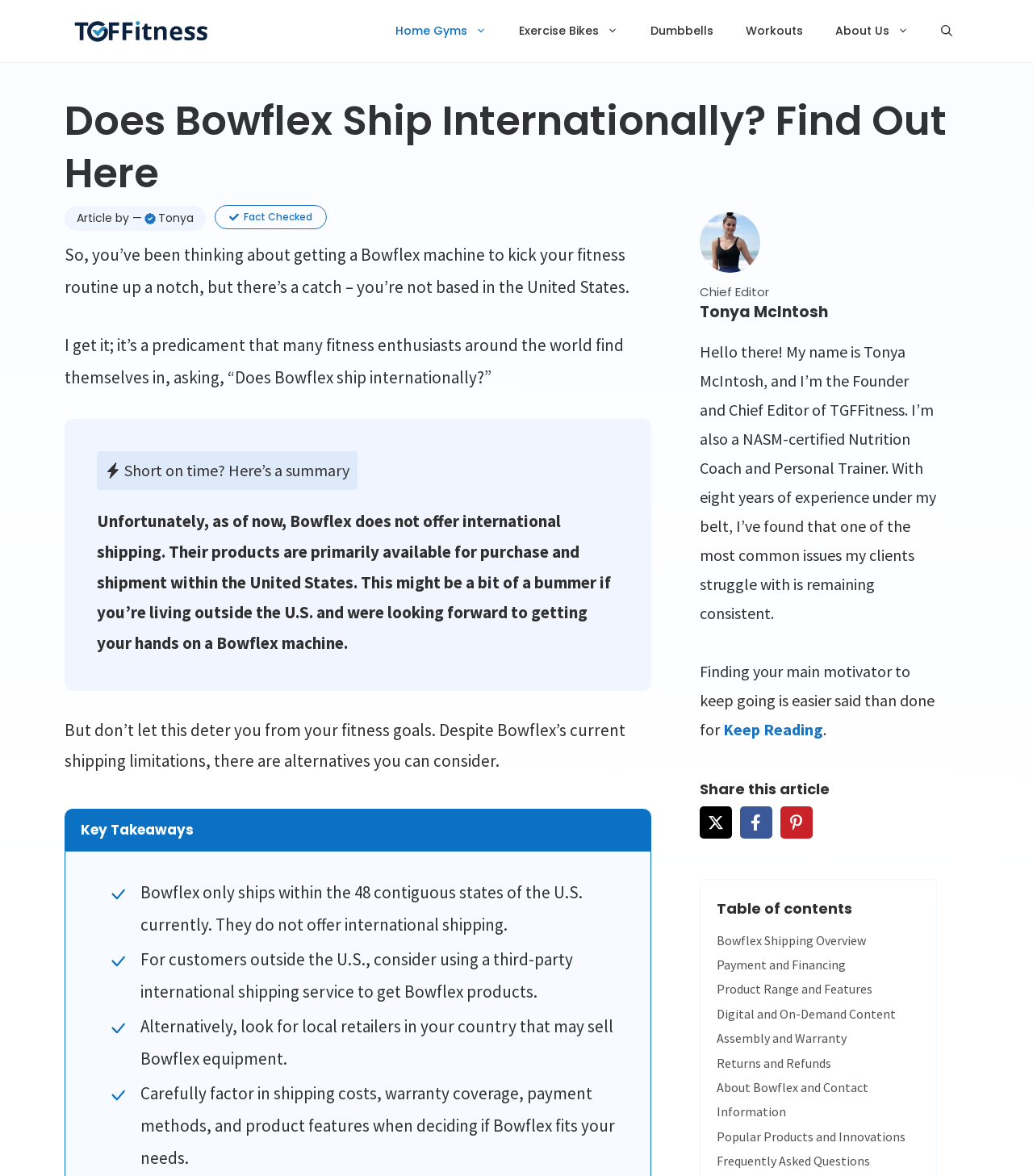Find the bounding box coordinates of the element you need to click on to perform this action: 'Click on the 'Home Gyms' link'. The coordinates should be represented by four float values between 0 and 1, in the format [left, top, right, bottom].

[0.367, 0.015, 0.487, 0.038]